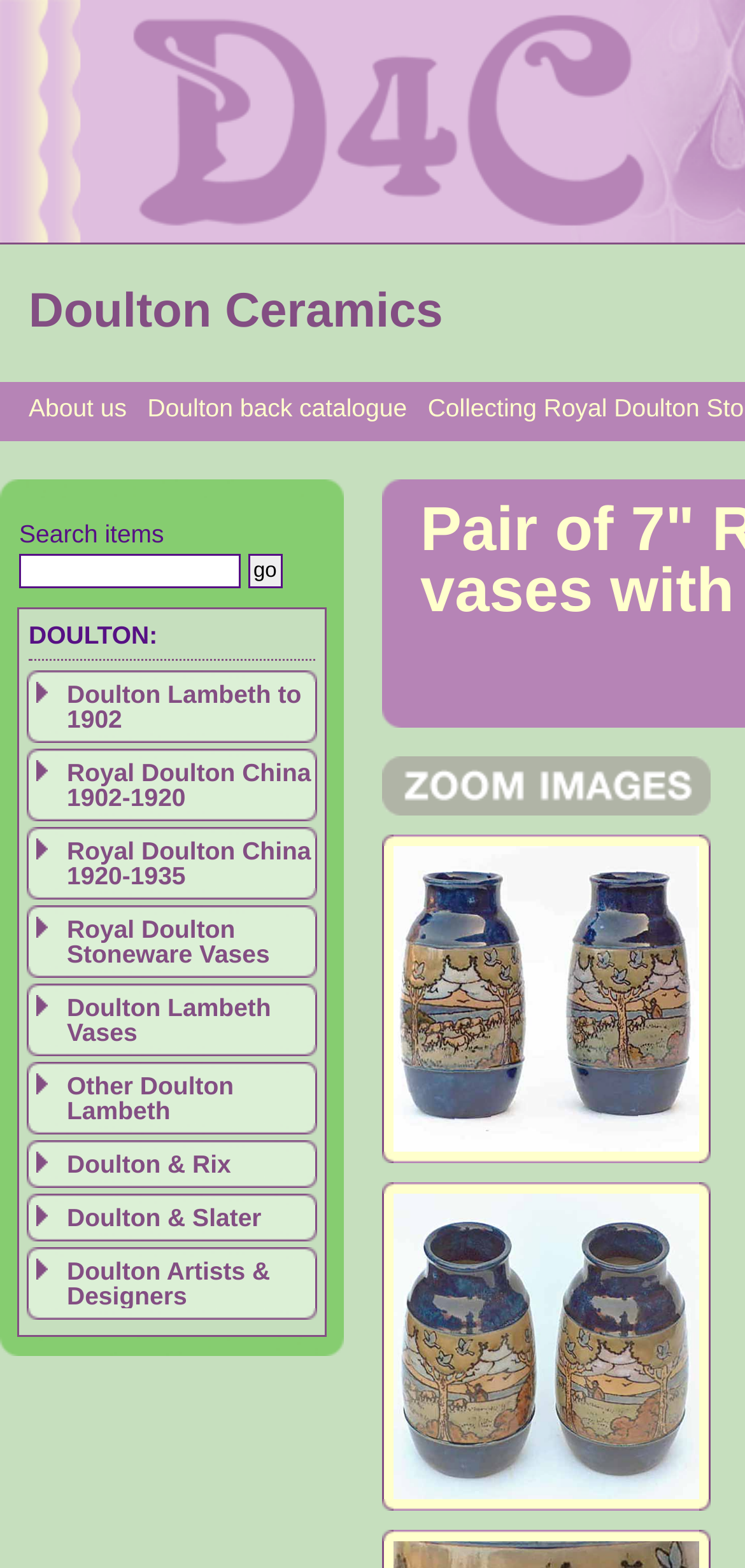Please provide the bounding box coordinates for the element that needs to be clicked to perform the instruction: "Click on 'About us'". The coordinates must consist of four float numbers between 0 and 1, formatted as [left, top, right, bottom].

[0.038, 0.251, 0.17, 0.27]